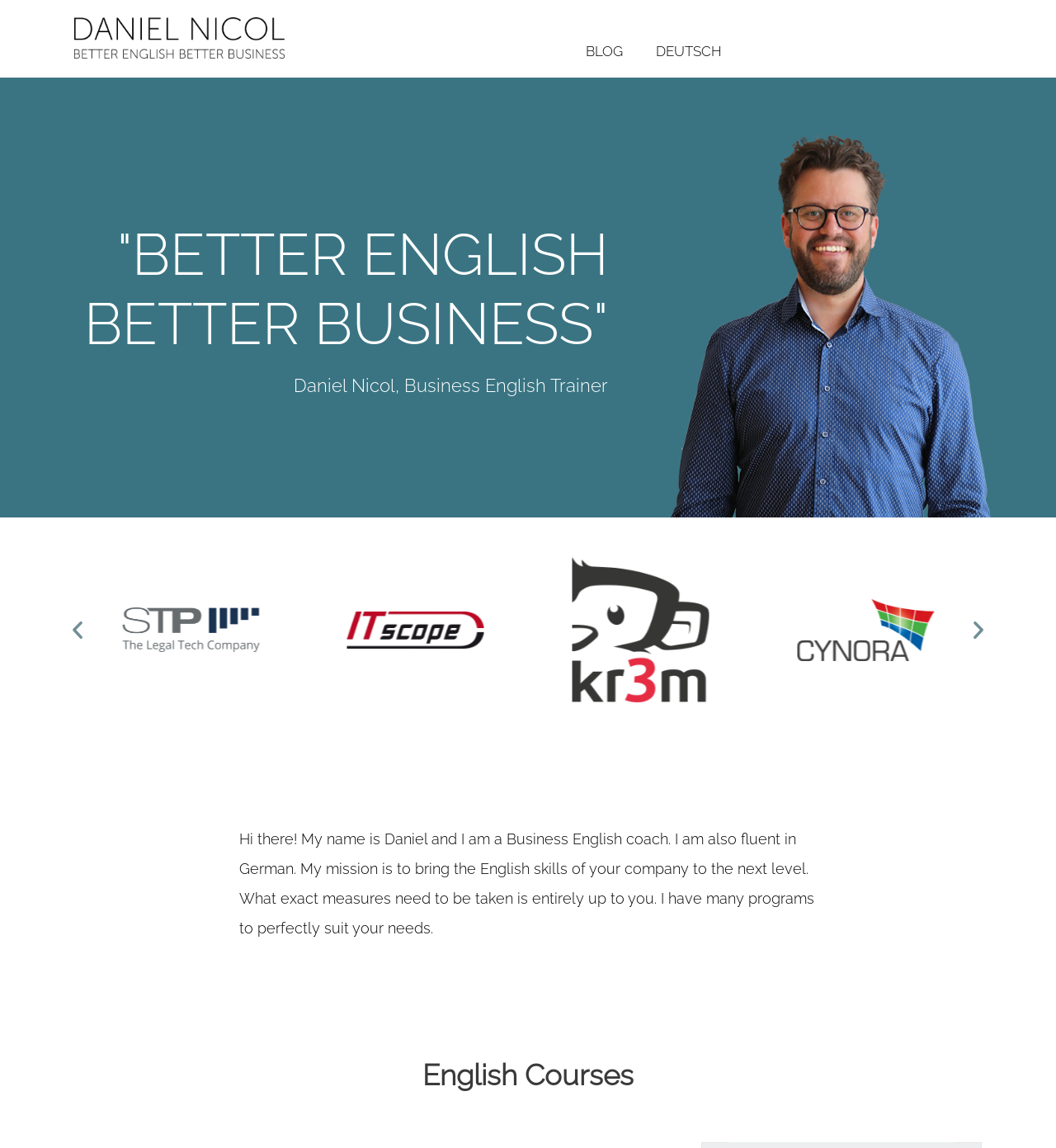Generate a comprehensive description of the webpage content.

The webpage is about Daniel Nicol, a Business English coach who supports German businesses on the global stage. At the top, there are three links: an empty link, "BLOG", and "DEUTSCH". Below these links, there is a heading "BETTER ENGLISH BETTER BUSINESS" and a static text "Daniel Nicol, Business English Trainer". 

To the right of the heading, there is a link with no text. Below these elements, there is a carousel with horizontal scrolling, containing four slides. Each slide has a figure with an image: "STP_logo_claim_legal_vector_4c_cmyk_072dpi_try", "ITscope logo solo", "logo_cmyk", and "Cynora-Logo transparent2". The carousel has "Previous slide" and "Next slide" buttons.

Below the carousel, there is a static text introducing Daniel Nicol, a Business English coach who is fluent in German, and his mission to improve the English skills of companies. Finally, at the bottom, there is a heading "English Courses".